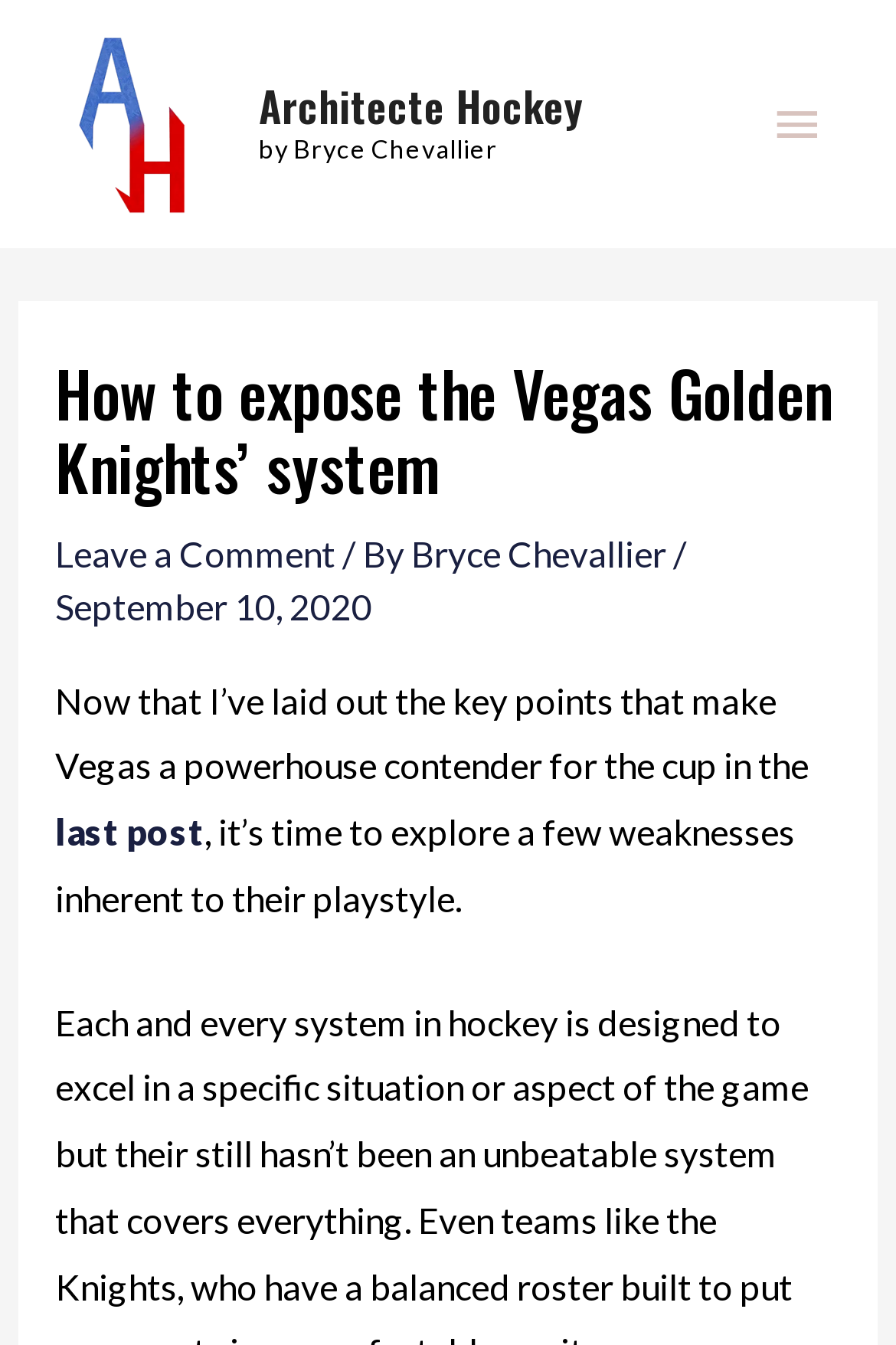Determine the main heading of the webpage and generate its text.

How to expose the Vegas Golden Knights’ system